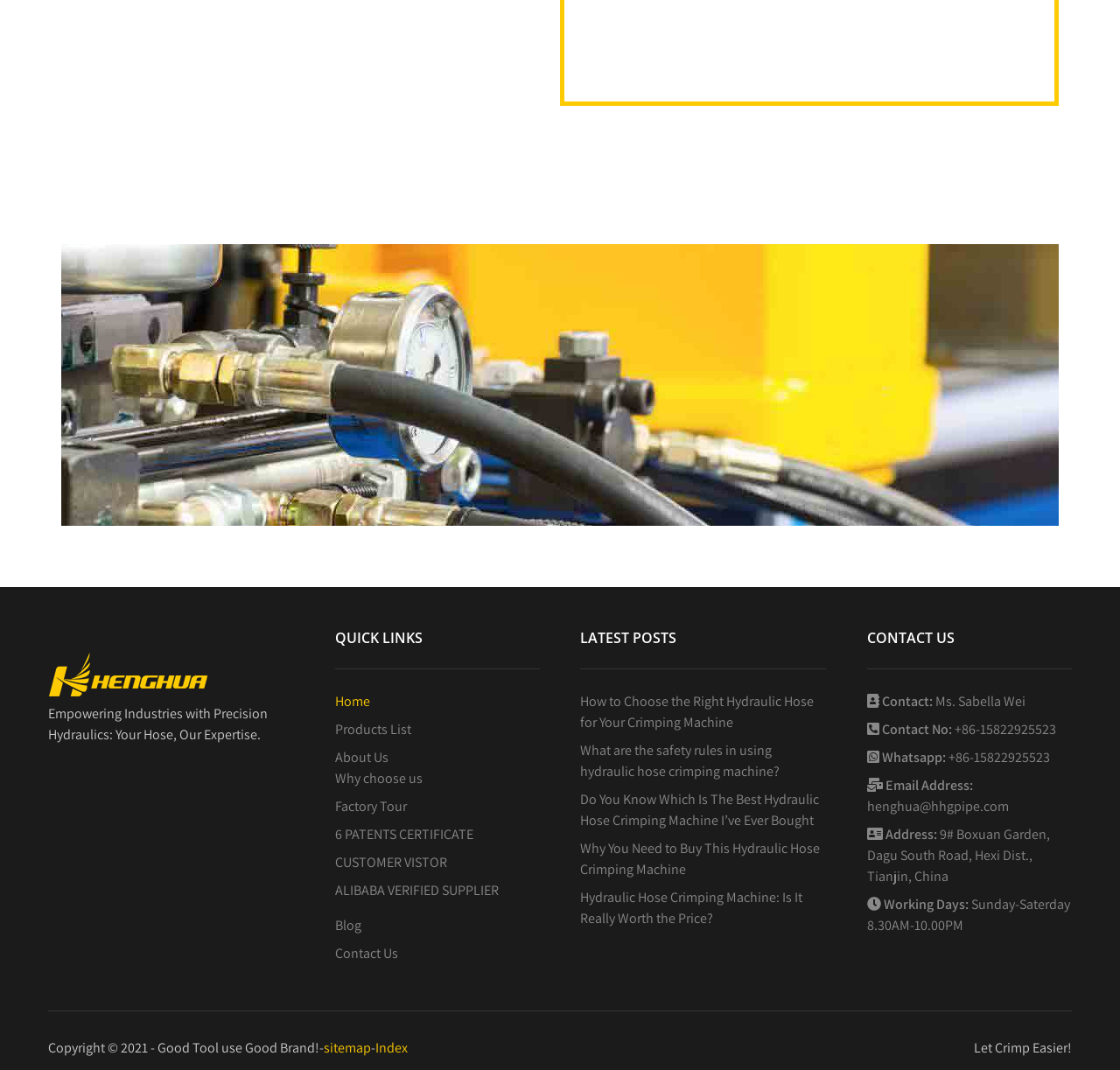What is the company name?
Please give a detailed and thorough answer to the question, covering all relevant points.

The company name can be found in the logo at the top left corner of the webpage, which is an image with the text 'HengHua Crimper Logo'.